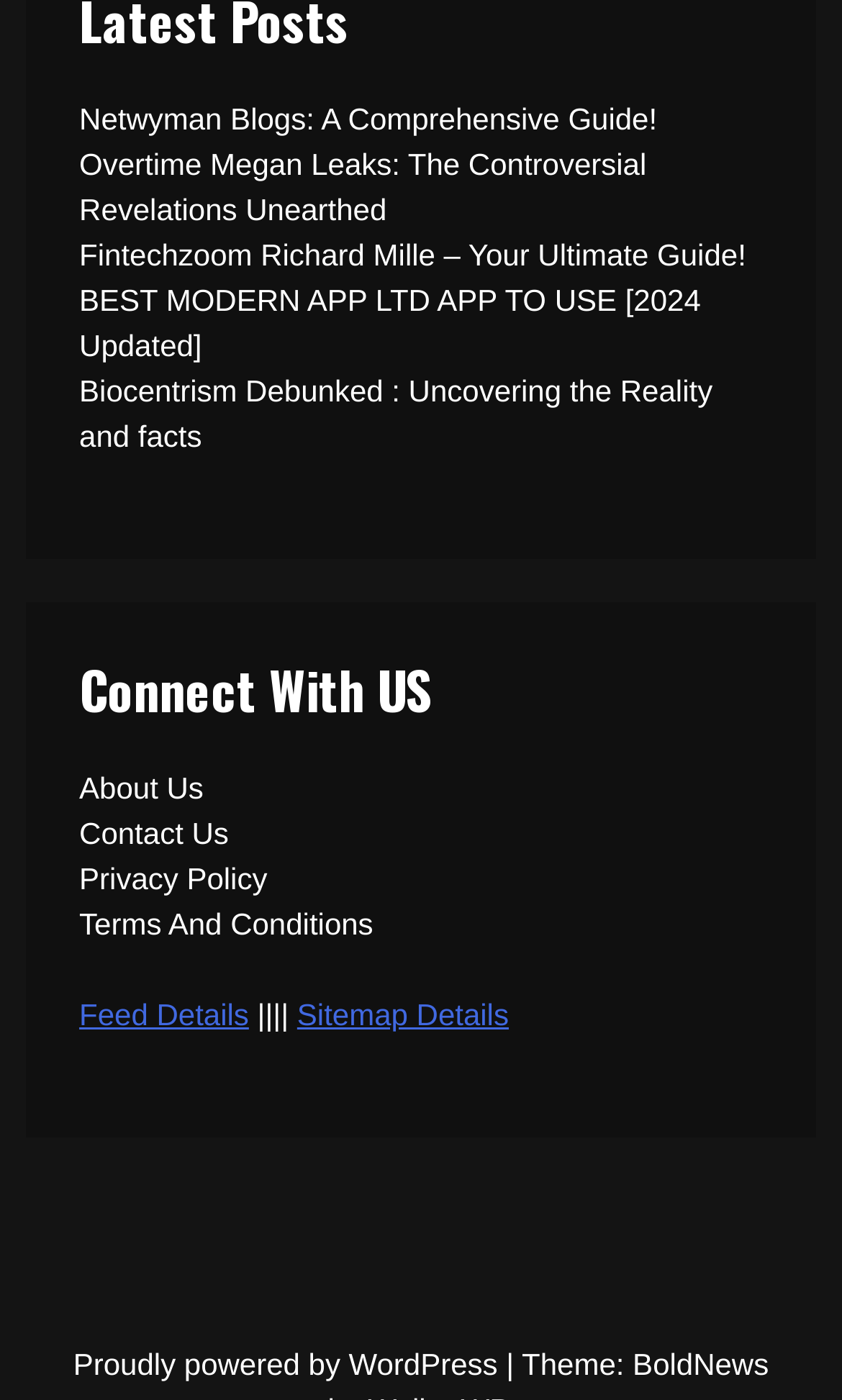Identify the bounding box coordinates of the region that should be clicked to execute the following instruction: "Check the BEST MODERN APP LTD APP".

[0.094, 0.202, 0.832, 0.259]